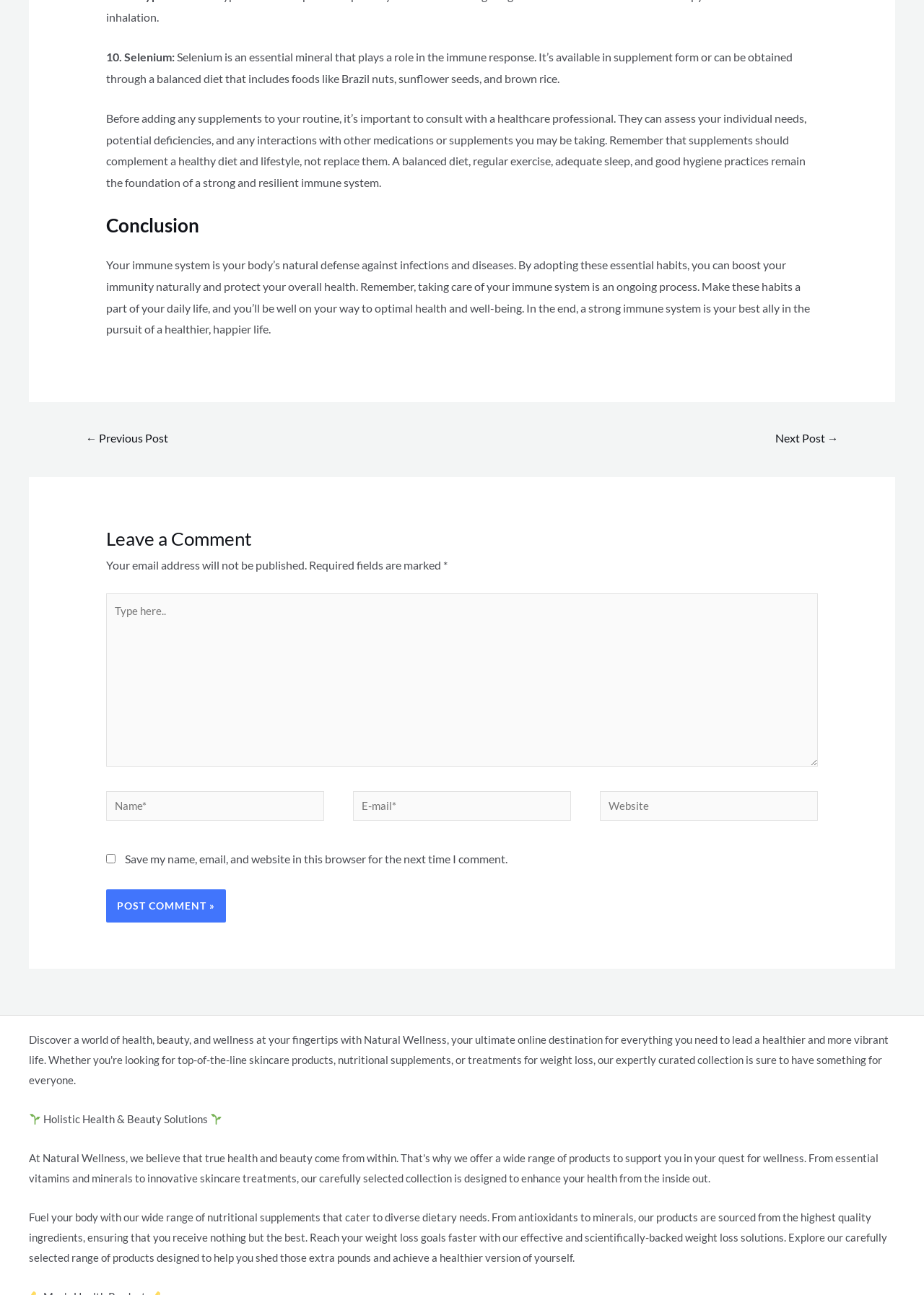What type of products are offered by the website?
Please provide a comprehensive answer to the question based on the webpage screenshot.

The type of products offered by the website can be determined by reading the text at the bottom of the page, which mentions 'Fuel your body with our wide range of nutritional supplements'.